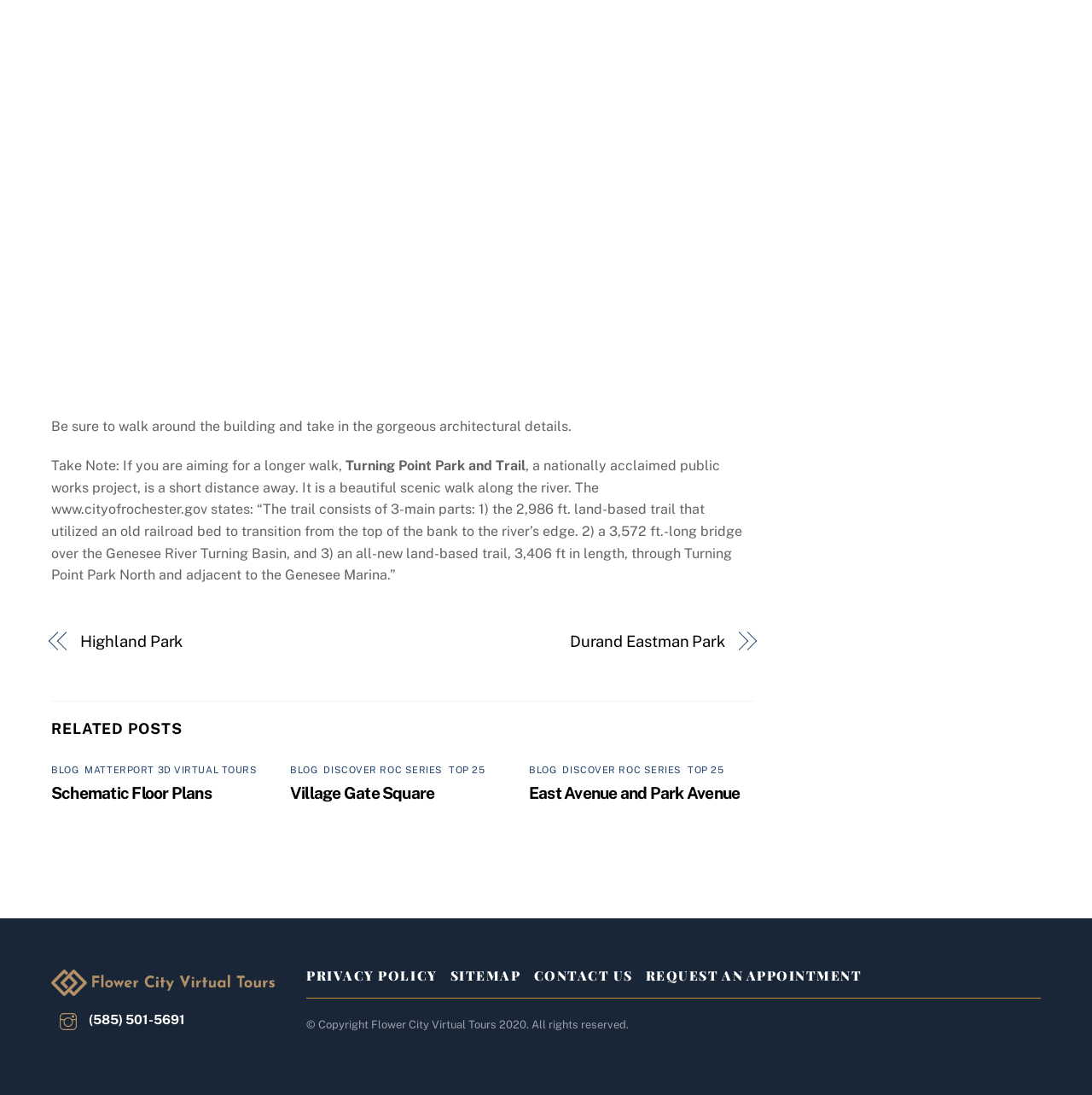Can you specify the bounding box coordinates of the area that needs to be clicked to fulfill the following instruction: "Visit Turning Point Park and Trail"?

[0.316, 0.418, 0.481, 0.433]